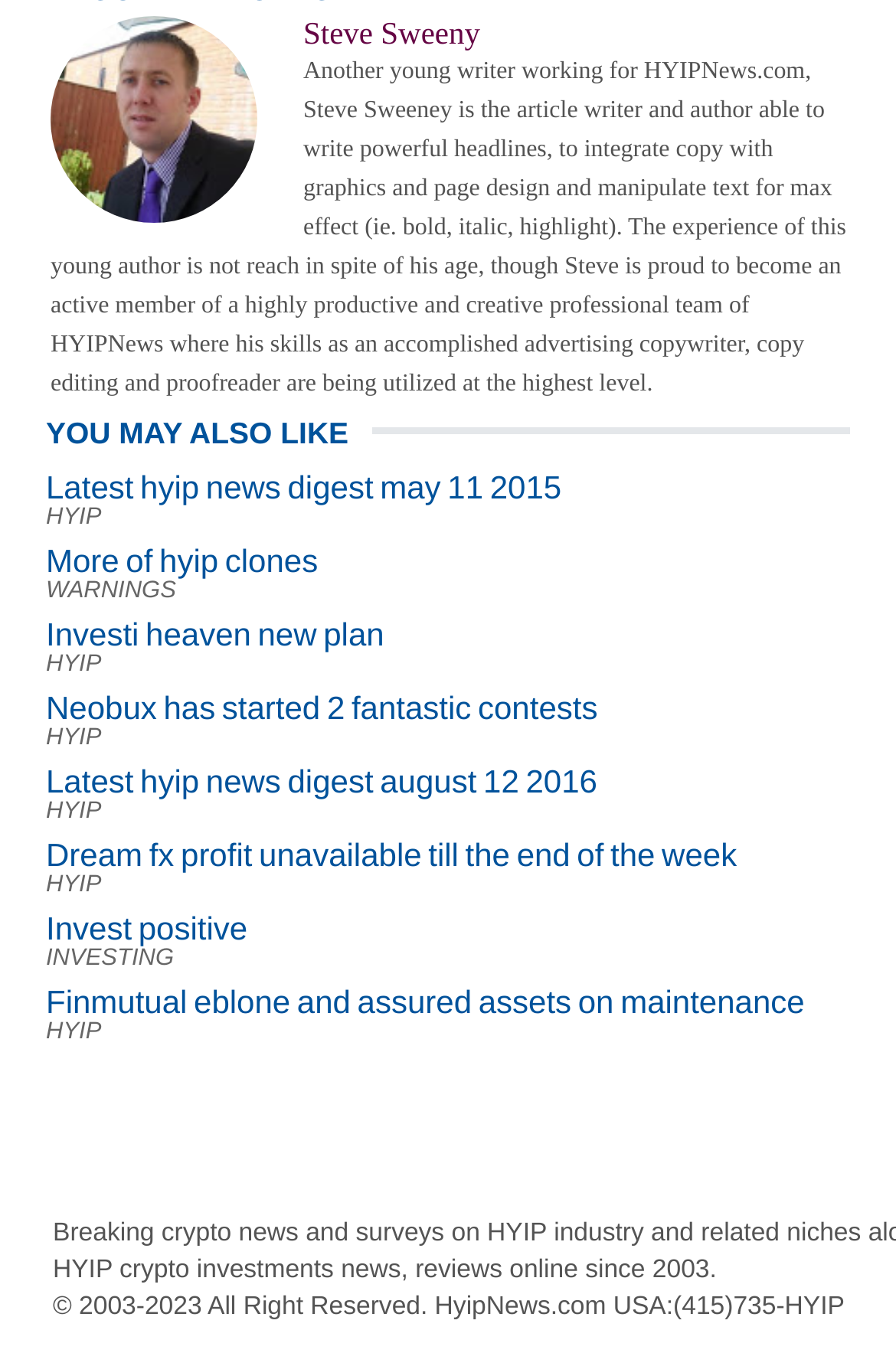Reply to the question with a single word or phrase:
What is the profession of Steve Sweeney?

Article writer and author